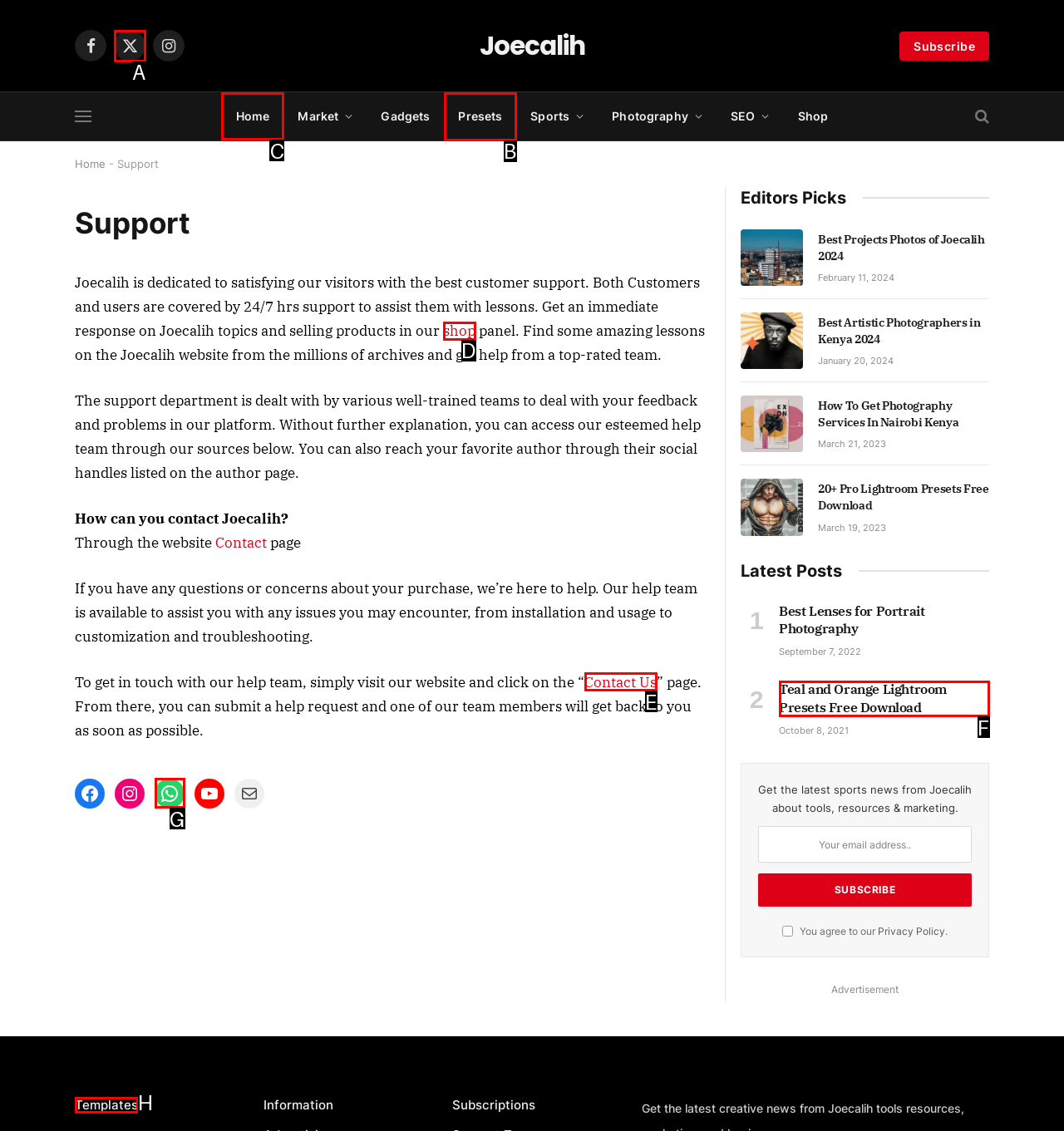Tell me which one HTML element I should click to complete the following task: Visit the Home page Answer with the option's letter from the given choices directly.

C